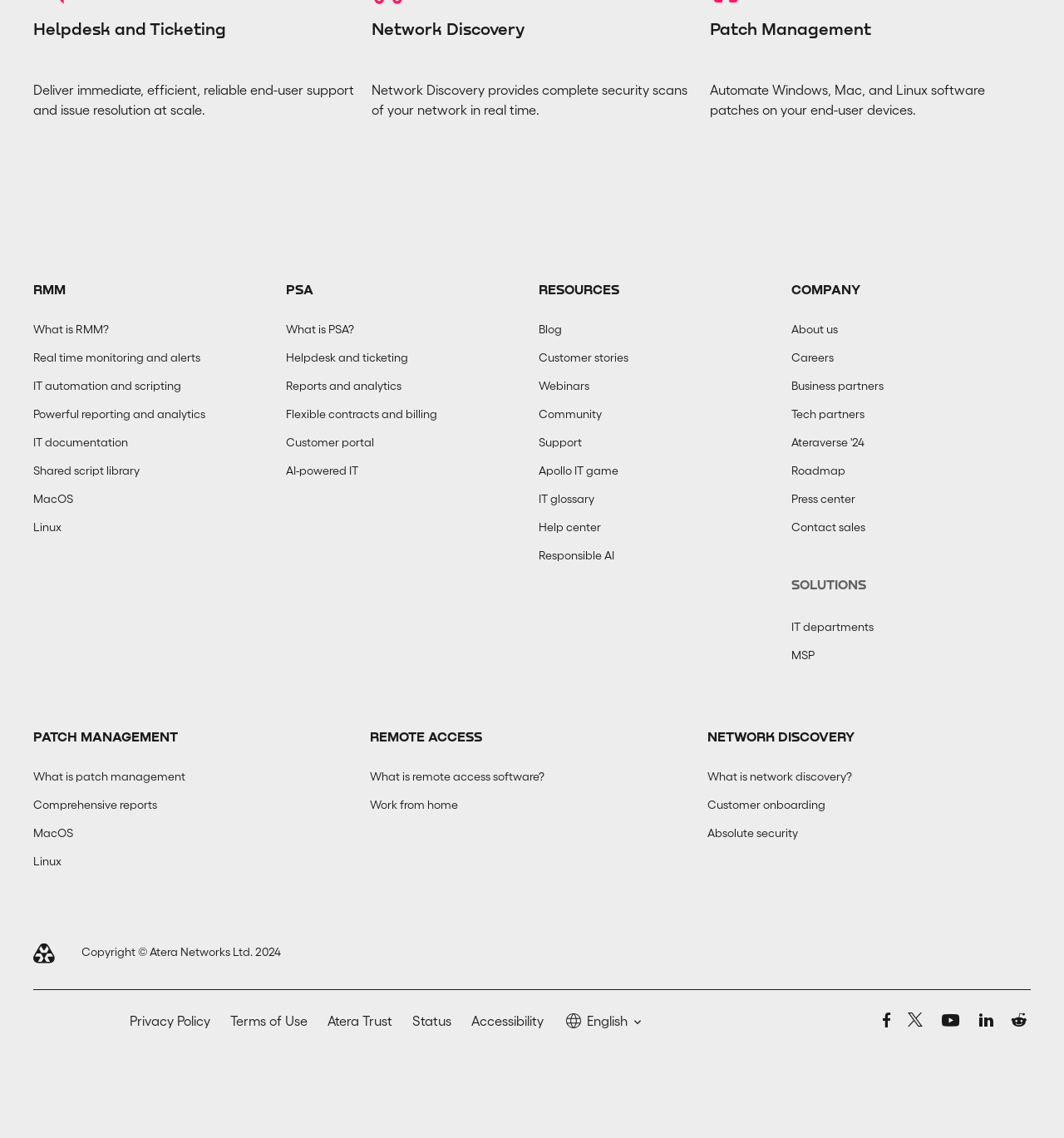Find the bounding box coordinates of the clickable element required to execute the following instruction: "Click on 'RMM'". Provide the coordinates as four float numbers between 0 and 1, i.e., [left, top, right, bottom].

[0.031, 0.249, 0.256, 0.26]